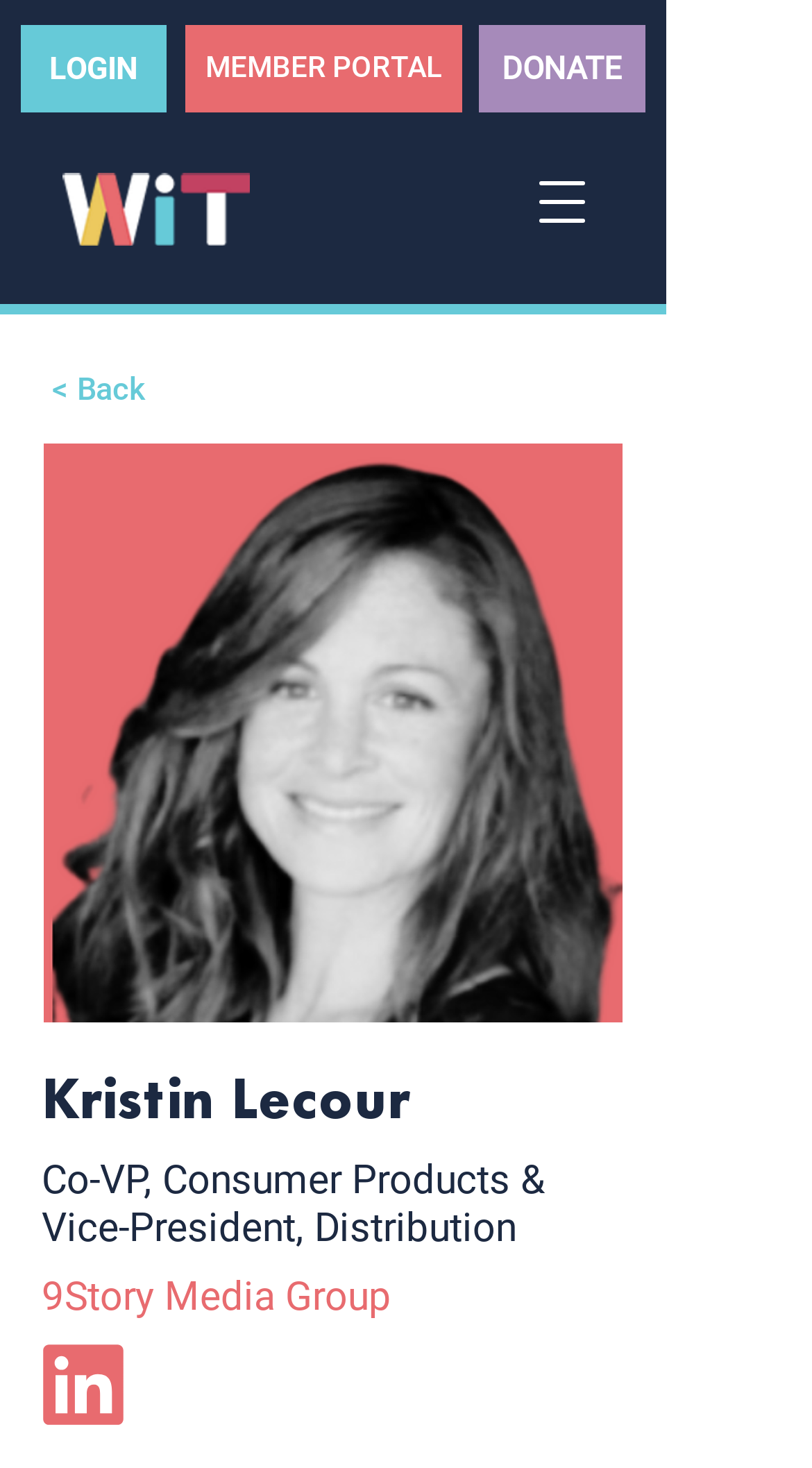How many links are there in the top navigation bar?
Please provide a detailed and comprehensive answer to the question.

I found the number of links in the top navigation bar by looking at the link elements that are located at the top of the webpage. There are three links: 'LOGIN', 'MEMBER PORTAL', and 'DONATE'.